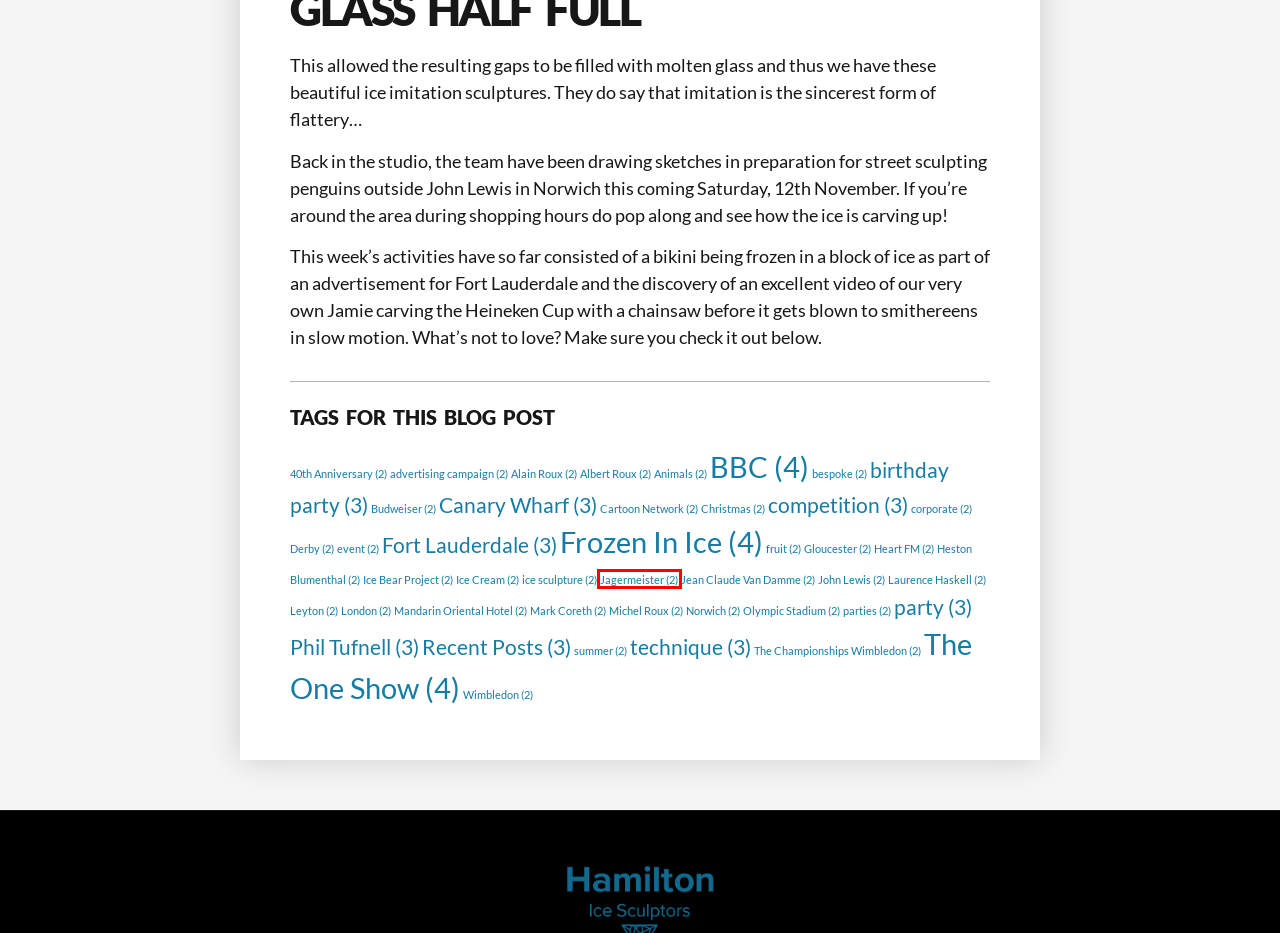You are given a screenshot of a webpage with a red bounding box around an element. Choose the most fitting webpage description for the page that appears after clicking the element within the red bounding box. Here are the candidates:
A. Jagermeister Archives - Hamilton Ice Sculptors
B. Albert Roux Archives - Hamilton Ice Sculptors
C. John Lewis Archives - Hamilton Ice Sculptors
D. Michel Roux Archives - Hamilton Ice Sculptors
E. Cookie Policy - Hamilton Ice Sculptors
F. Christmas Archives - Hamilton Ice Sculptors
G. technique Archives - Hamilton Ice Sculptors
H. corporate Archives - Hamilton Ice Sculptors

A